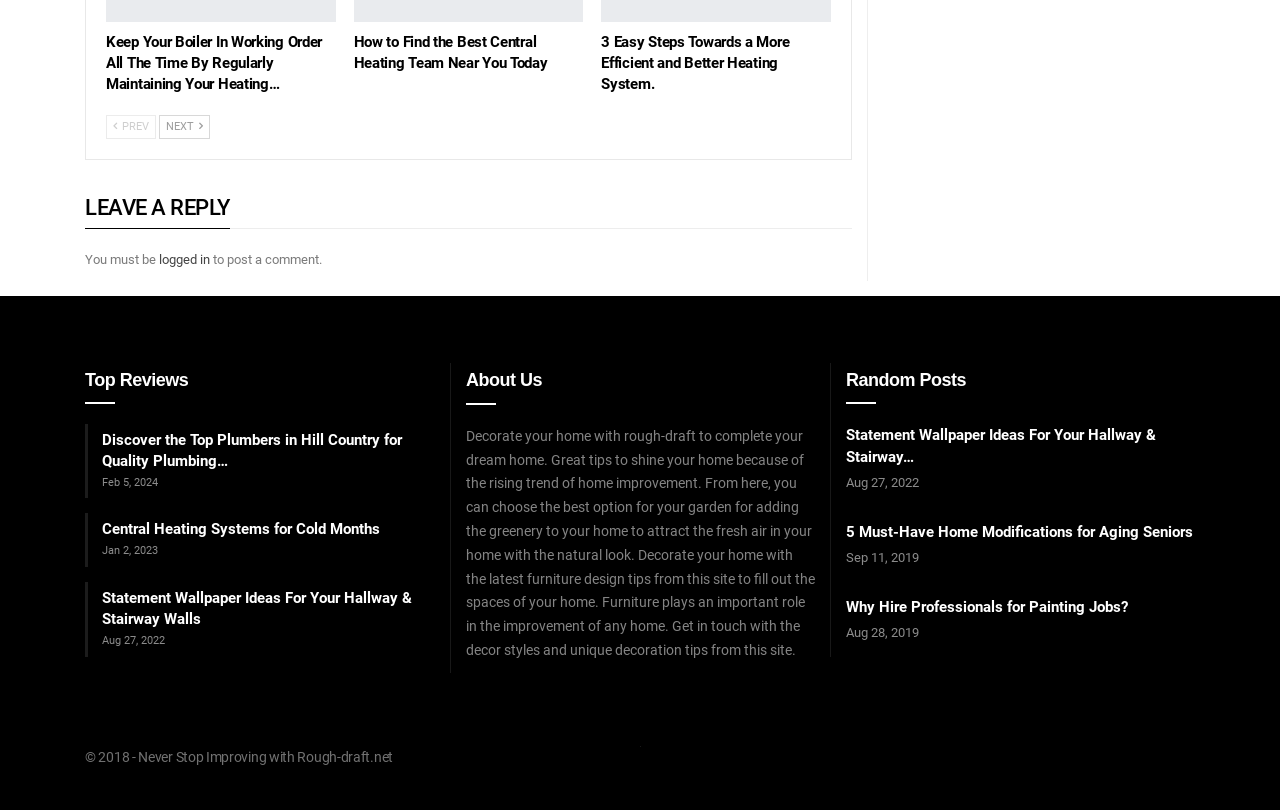Using the provided element description: "Prev", determine the bounding box coordinates of the corresponding UI element in the screenshot.

[0.006, 0.149, 0.028, 0.168]